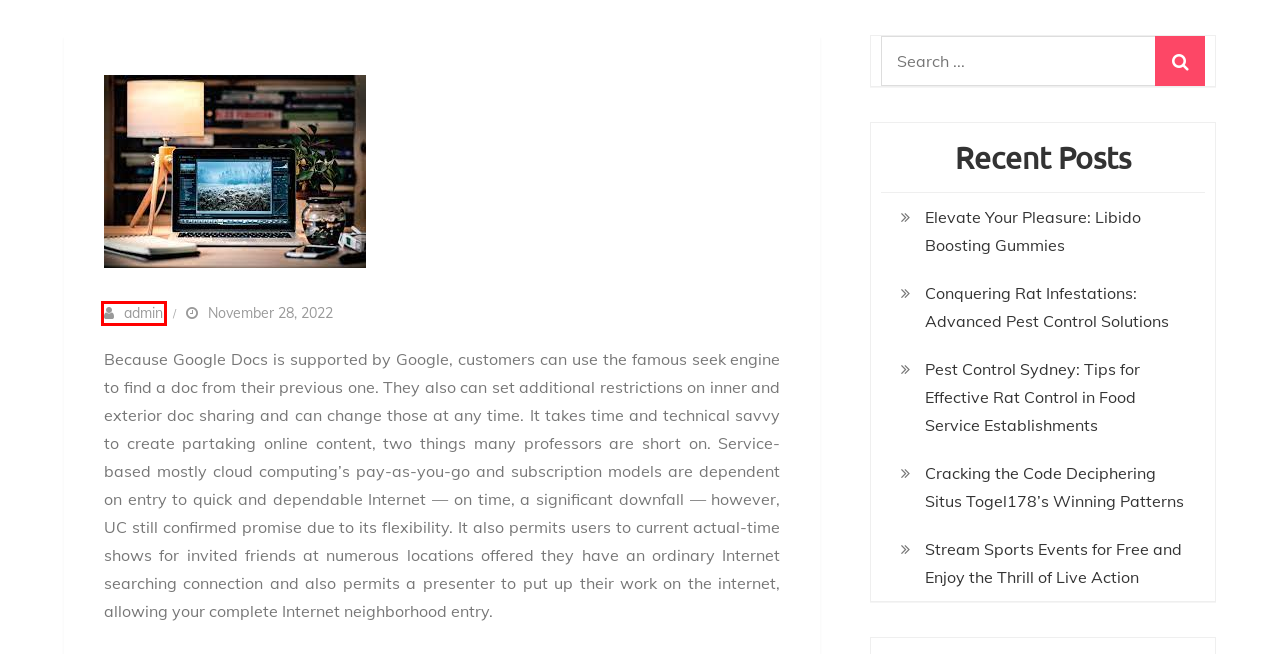Look at the screenshot of a webpage where a red rectangle bounding box is present. Choose the webpage description that best describes the new webpage after clicking the element inside the red bounding box. Here are the candidates:
A. Stream Sports Events for Free and Enjoy the Thrill of Live Action – Blade Runner
B. admin – Blade Runner
C. Cracking the Code Deciphering Situs Togel178’s Winning Patterns – Blade Runner
D. Pest Control Sydney: Tips for Effective Rat Control in Food Service Establishments – Blade Runner
E. Mathematics Tutor Hong Kong Is Crucial To your Success – Blade Runner
F. Business – Blade Runner
G. Blade Runner – Sci-Fi Movies
H. Elevate Your Pleasure: Libido Boosting Gummies – Blade Runner

B